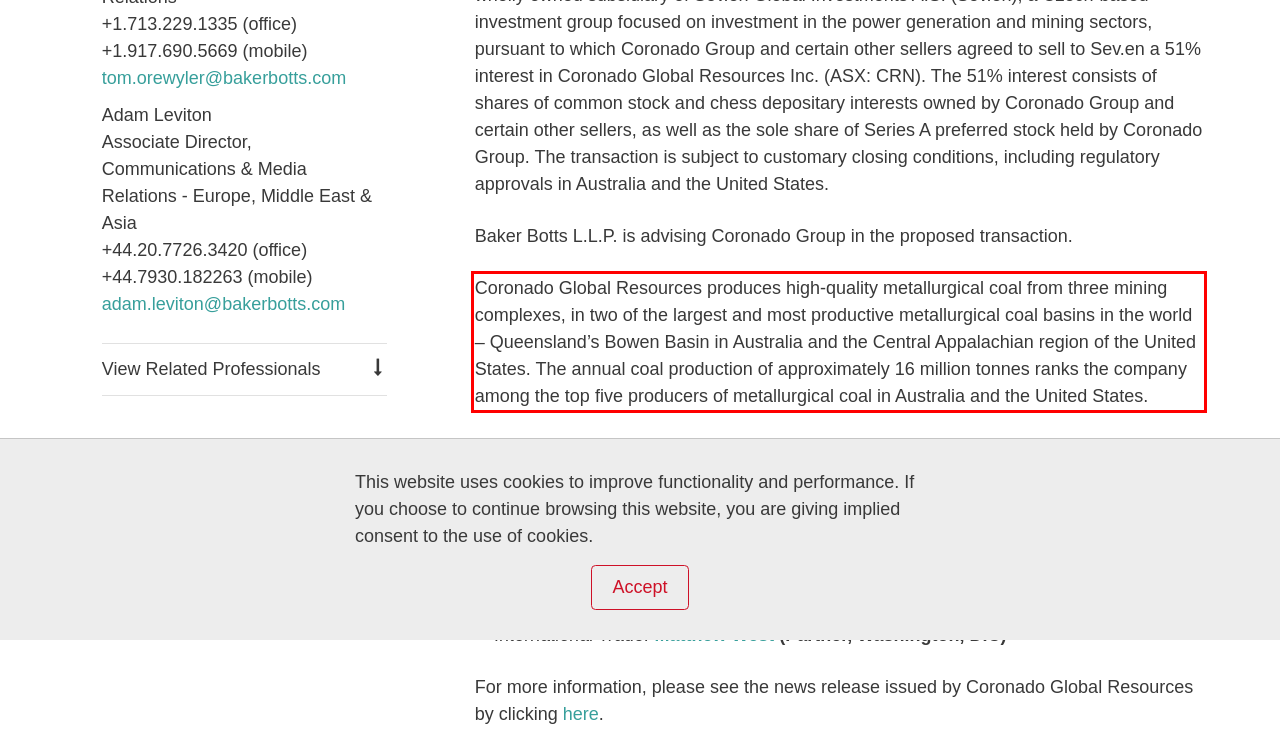Look at the provided screenshot of the webpage and perform OCR on the text within the red bounding box.

Coronado Global Resources produces high-quality metallurgical coal from three mining complexes, in two of the largest and most productive metallurgical coal basins in the world – Queensland’s Bowen Basin in Australia and the Central Appalachian region of the United States. The annual coal production of approximately 16 million tonnes ranks the company among the top five producers of metallurgical coal in Australia and the United States.